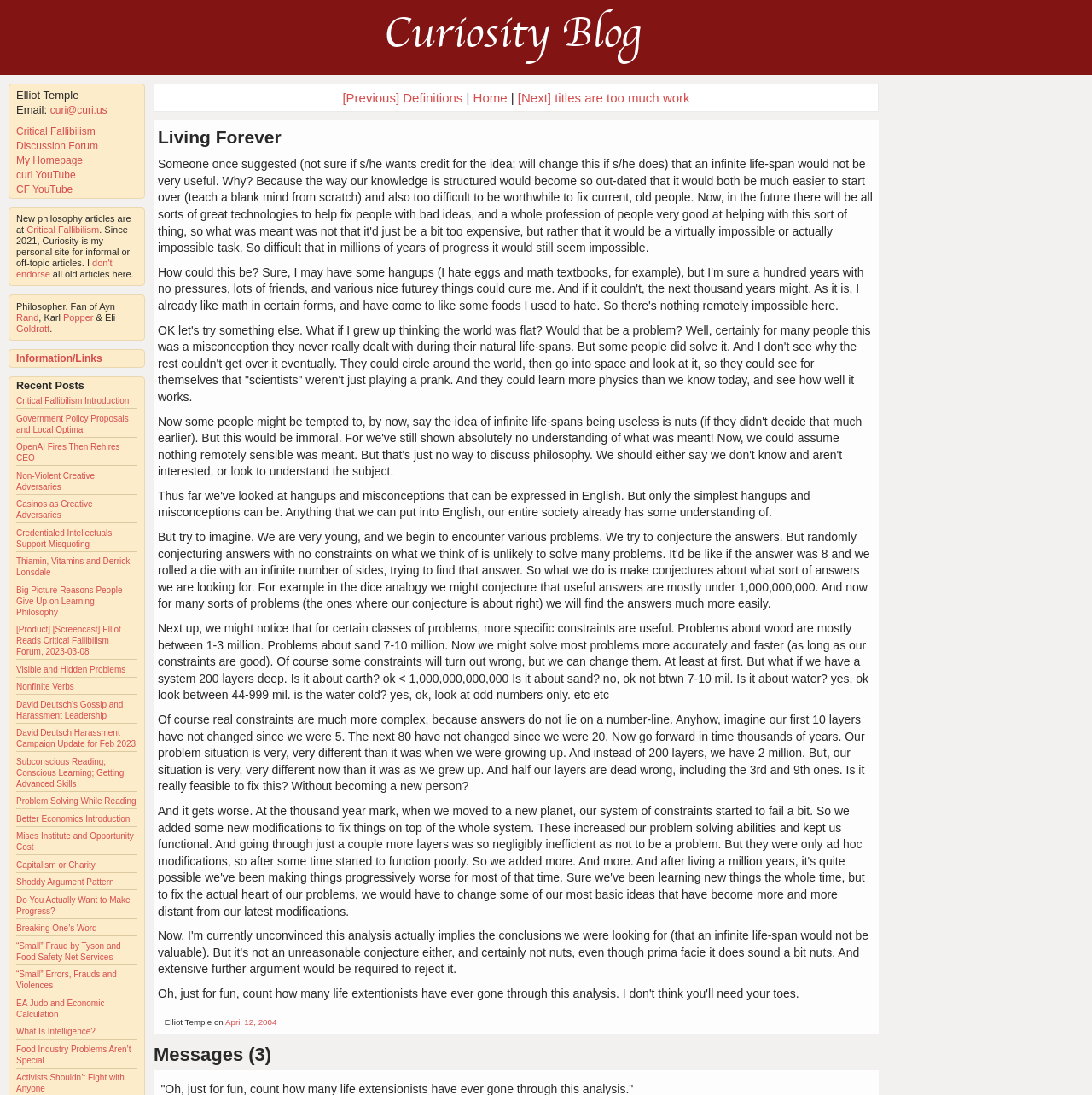What is the date of the blog post?
Respond with a short answer, either a single word or a phrase, based on the image.

April 12, 2004